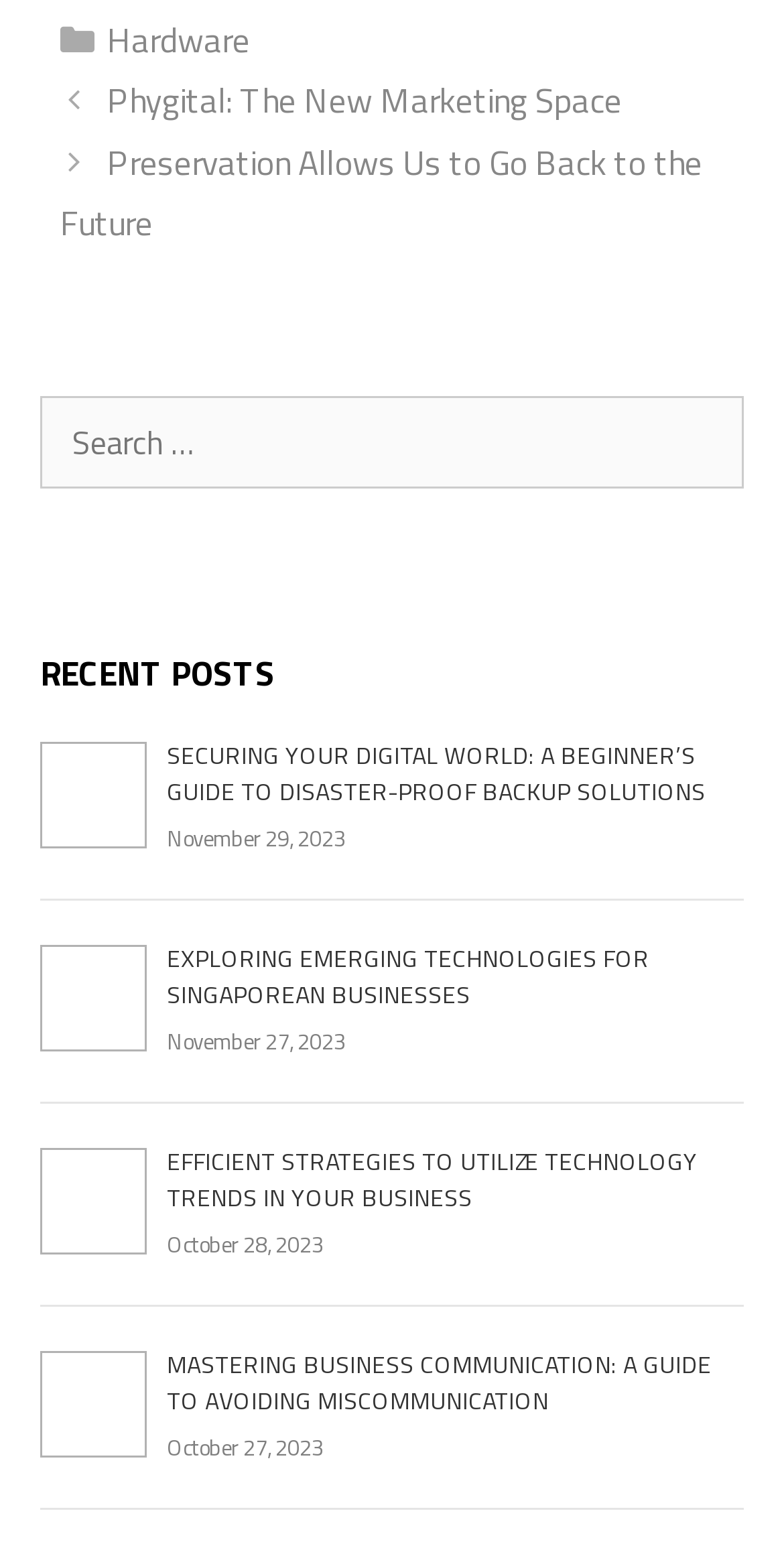Pinpoint the bounding box coordinates of the element to be clicked to execute the instruction: "Check the recent post 'MASTERING BUSINESS COMMUNICATION: A GUIDE TO AVOIDING MISCOMMUNICATION'".

[0.213, 0.87, 0.908, 0.919]